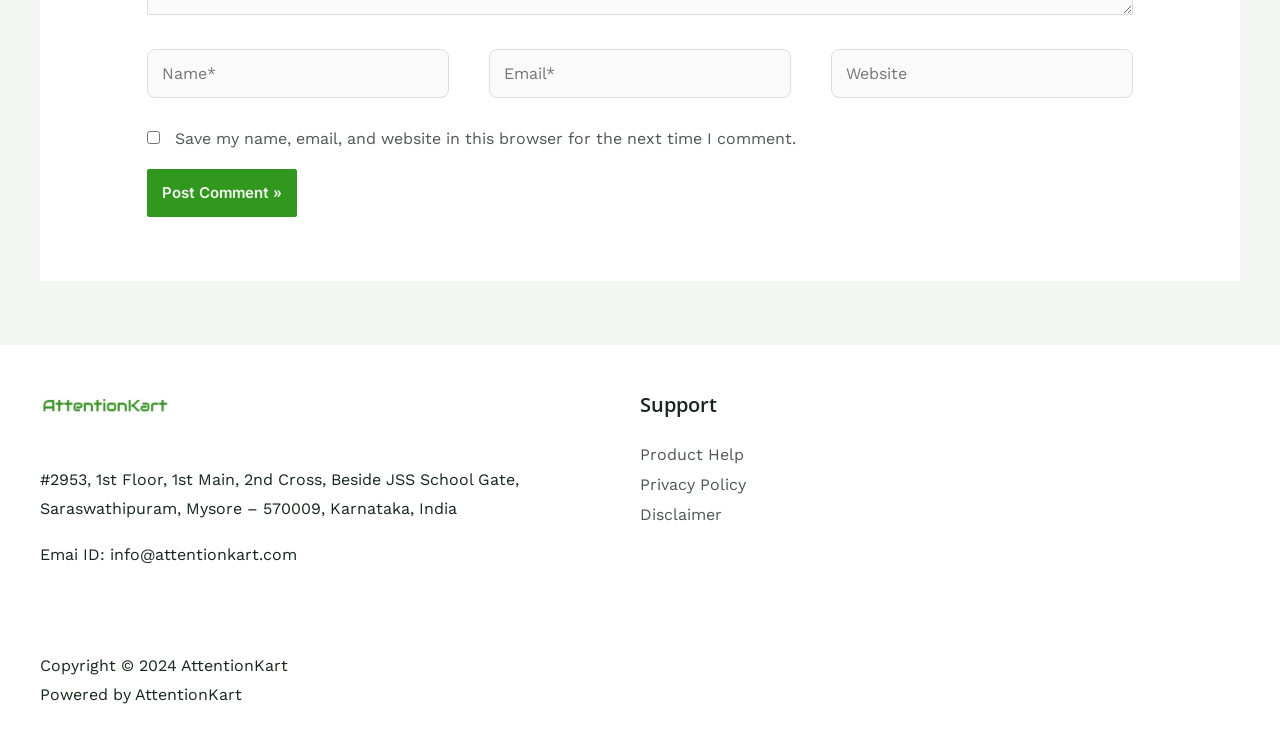What type of support is provided?
Relying on the image, give a concise answer in one word or a brief phrase.

Product Help, Privacy Policy, Disclaimer